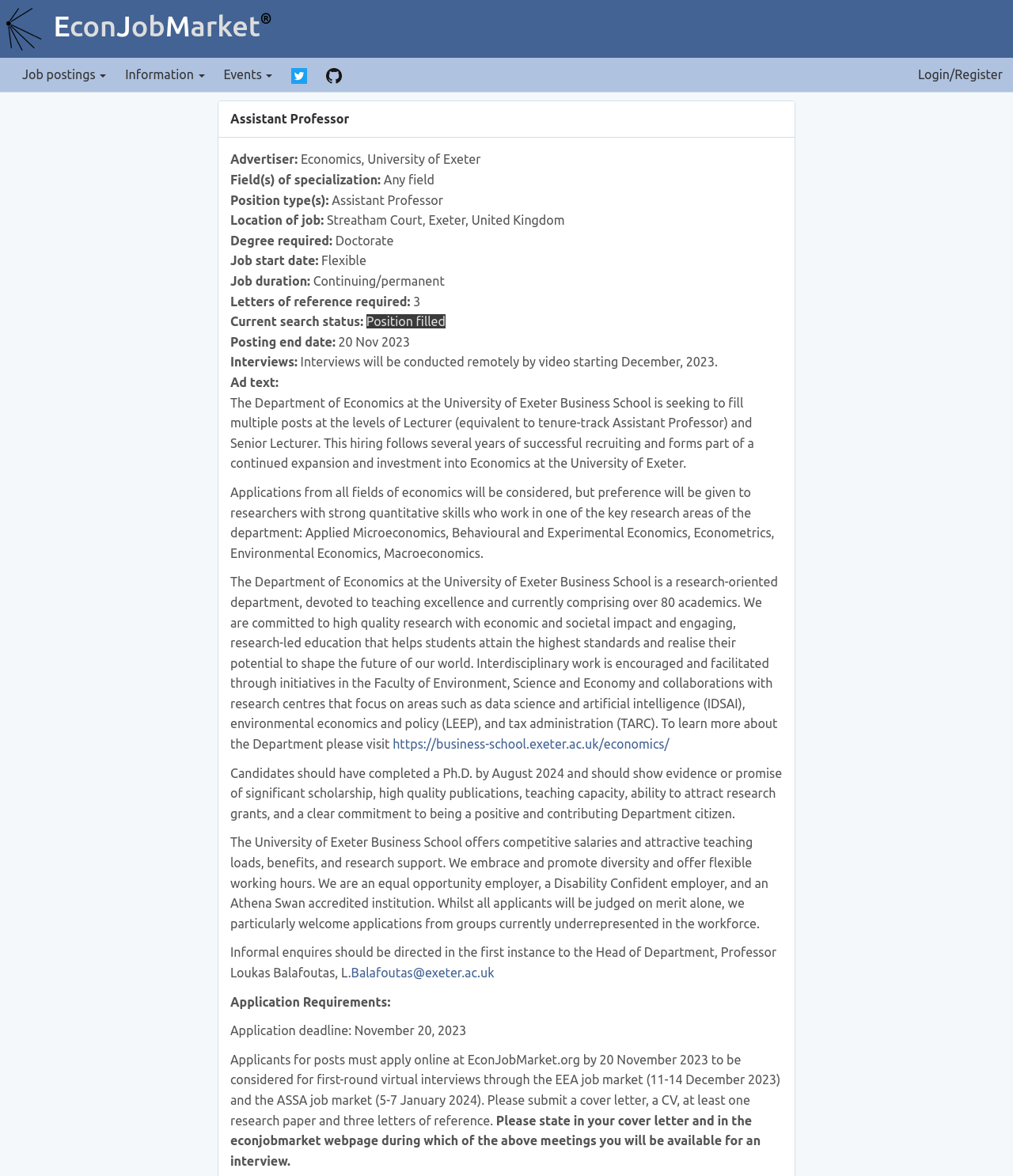What is the deadline for applying to the job?
Using the information presented in the image, please offer a detailed response to the question.

I found the deadline for applying to the job by looking at the StaticText element with the text 'Application deadline: November 20, 2023' which is located at [0.227, 0.87, 0.46, 0.882]. This element is a child of the Root Element and is located near other elements that describe the application process, indicating that it is an important detail about the job posting.